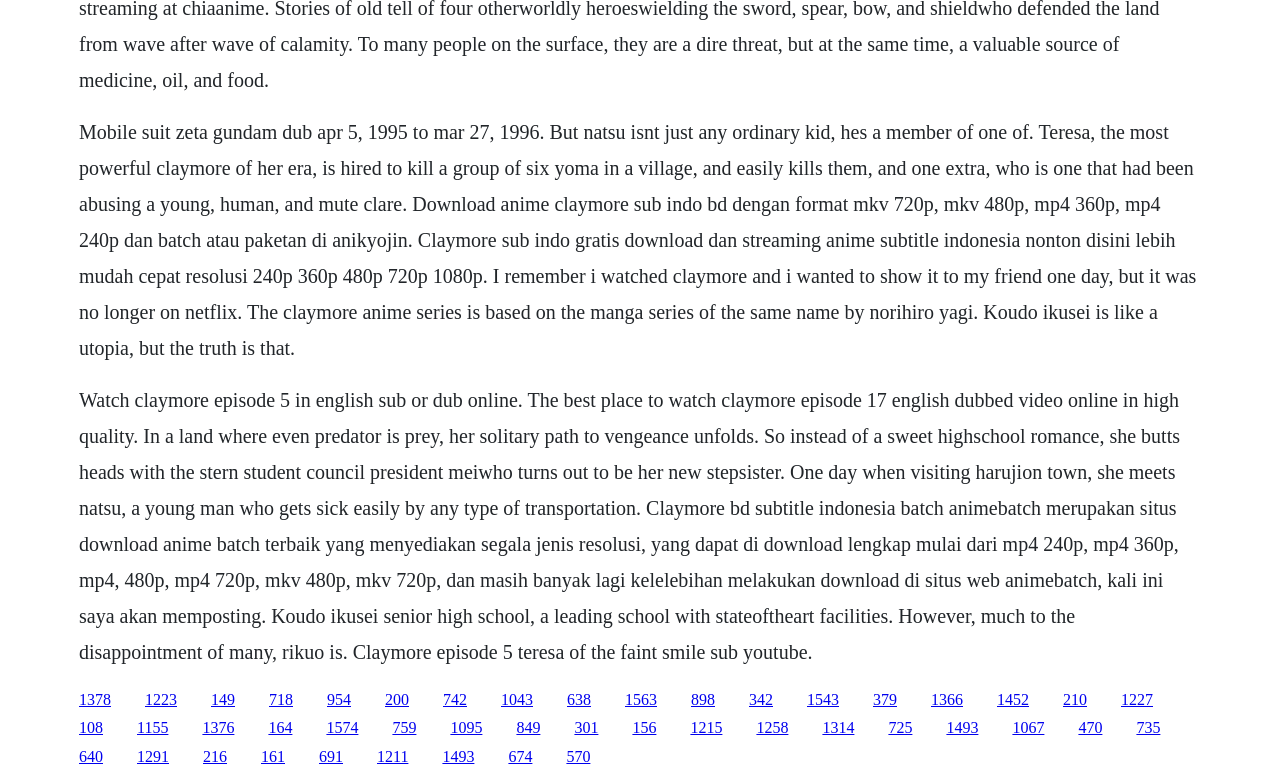What is the name of the school mentioned in the text?
Give a one-word or short phrase answer based on the image.

Koudo Ikusei Senior High School